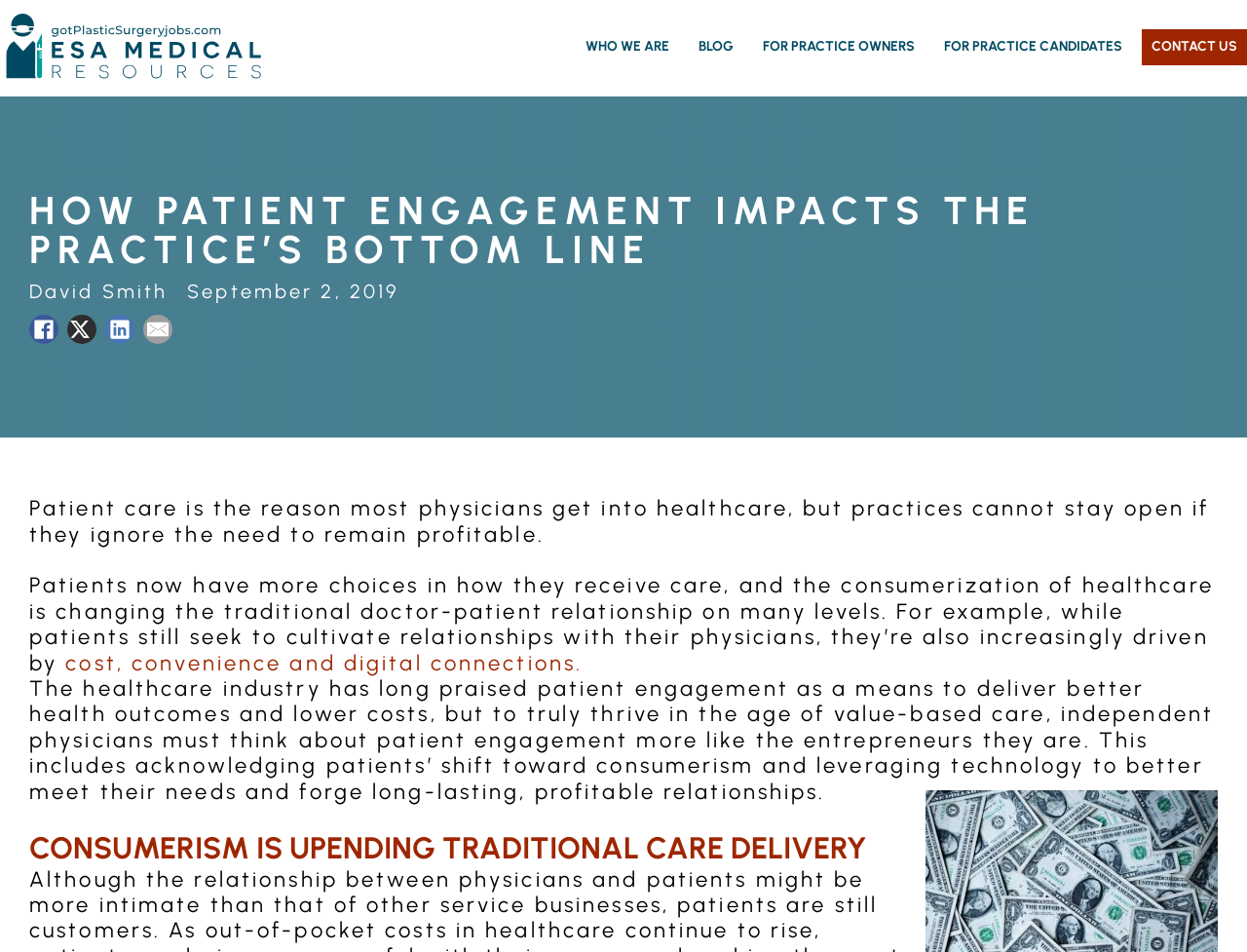Please identify the bounding box coordinates of the clickable area that will allow you to execute the instruction: "Contact us".

[0.916, 0.031, 1.0, 0.069]